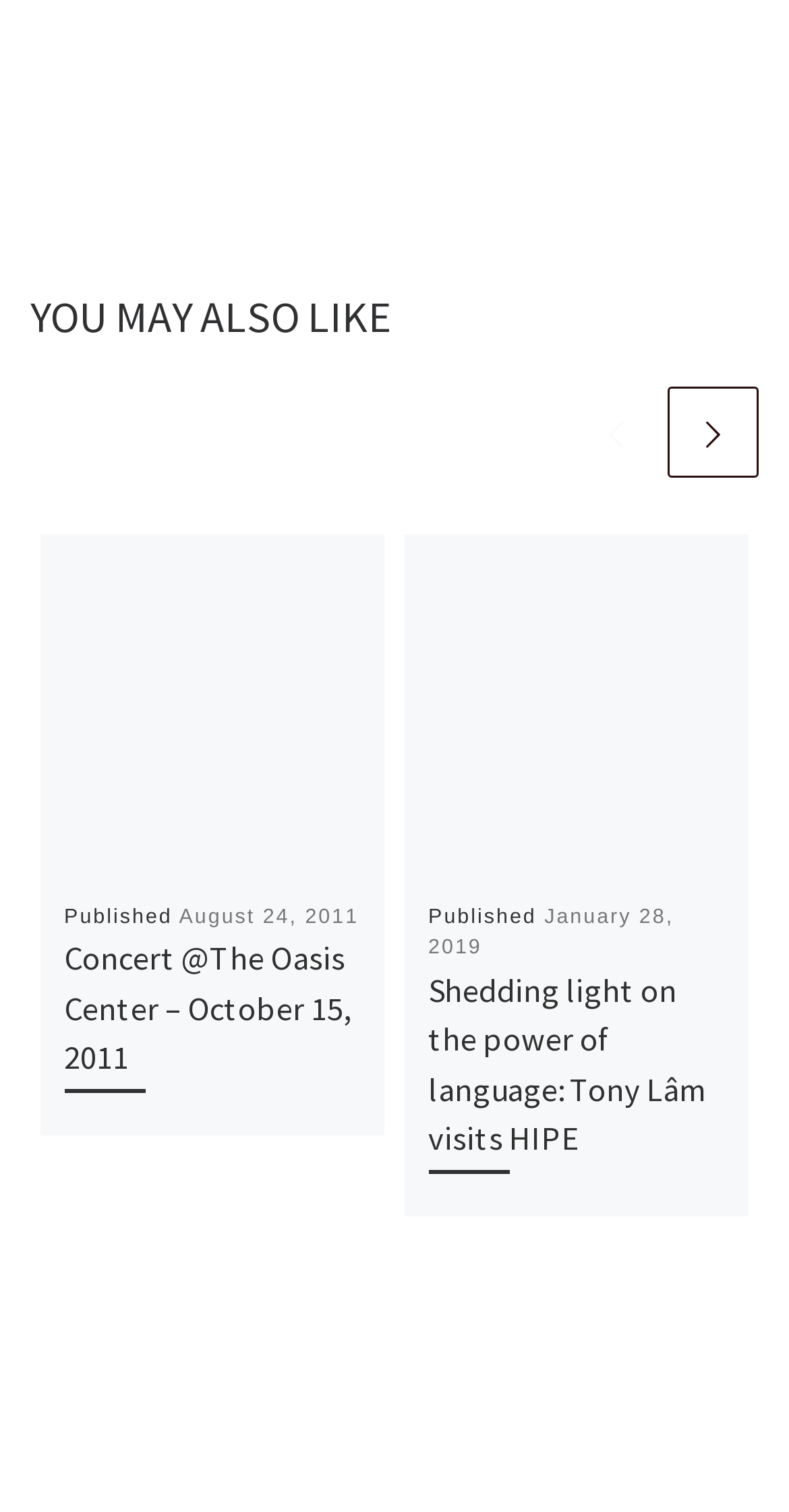What is the title of the most recent event?
Using the image as a reference, deliver a detailed and thorough answer to the question.

I looked at the event headings and found that 'Shedding light on the power of language: Tony Lâm visits HIPE' is the most recent event, which is associated with the date 'January 28, 2019'.